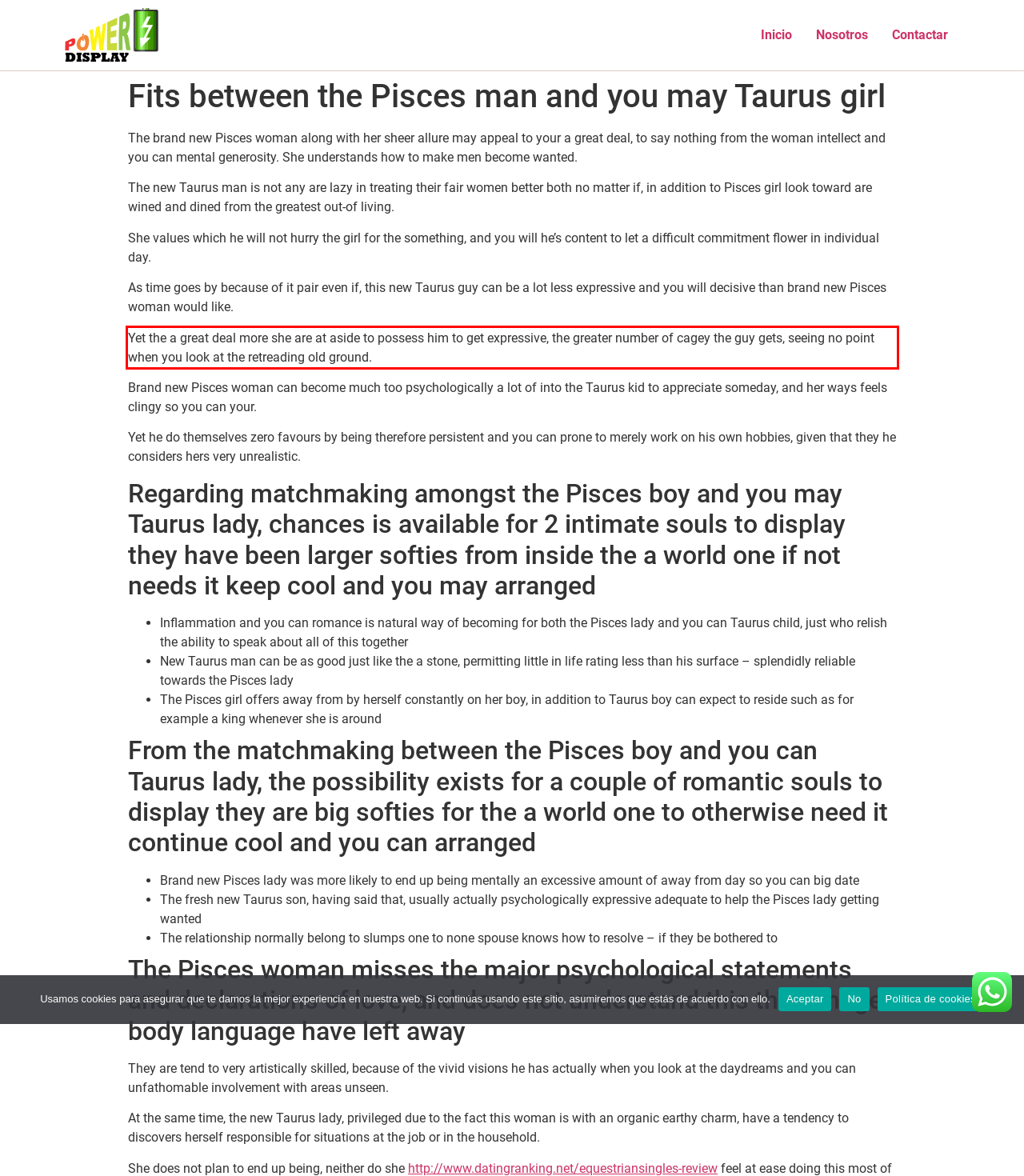Look at the screenshot of the webpage, locate the red rectangle bounding box, and generate the text content that it contains.

Yet the a great deal more she are at aside to possess him to get expressive, the greater number of cagey the guy gets, seeing no point when you look at the retreading old ground.